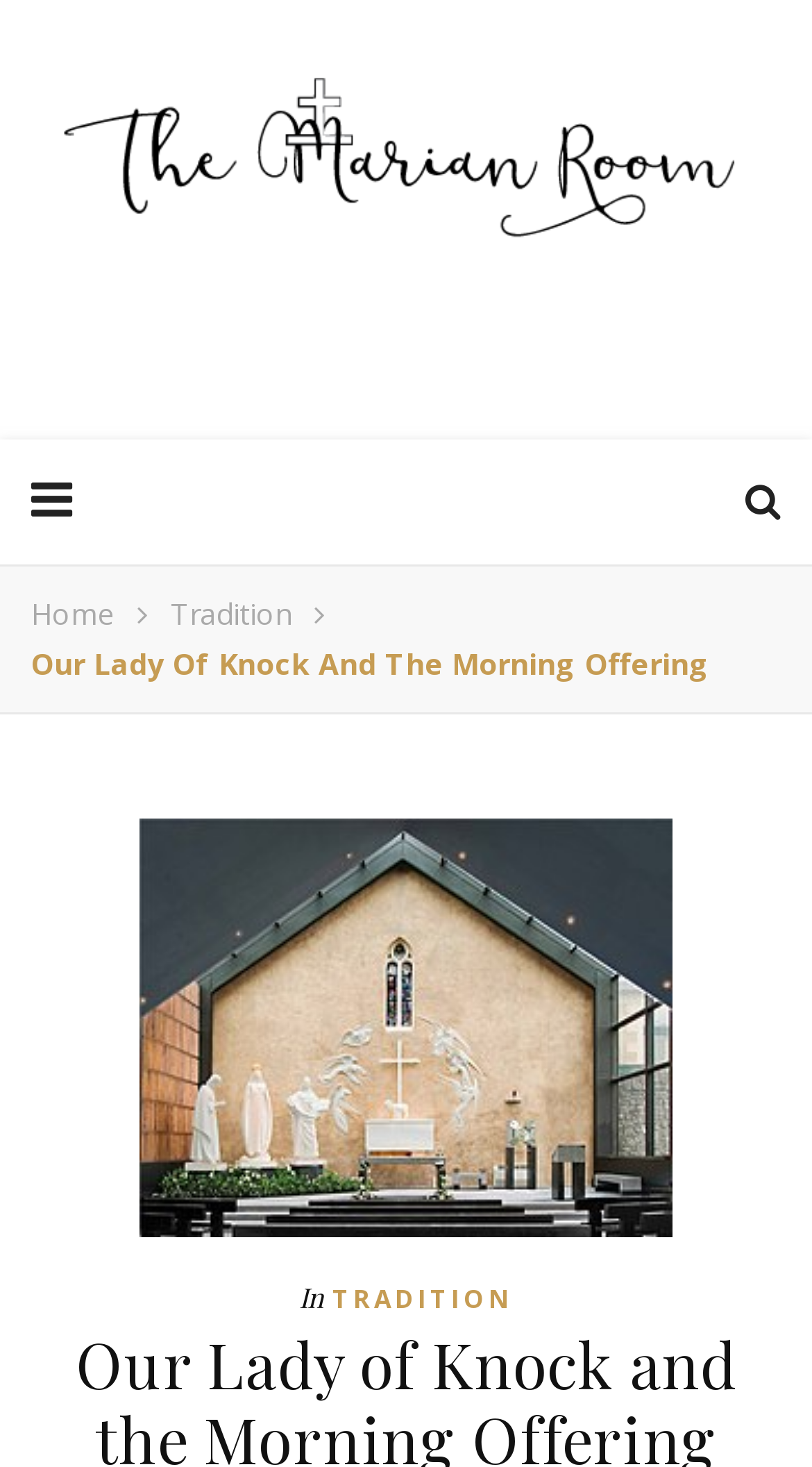Respond with a single word or phrase for the following question: 
What is the title of the current page?

Our Lady of Knock and the Morning Offering